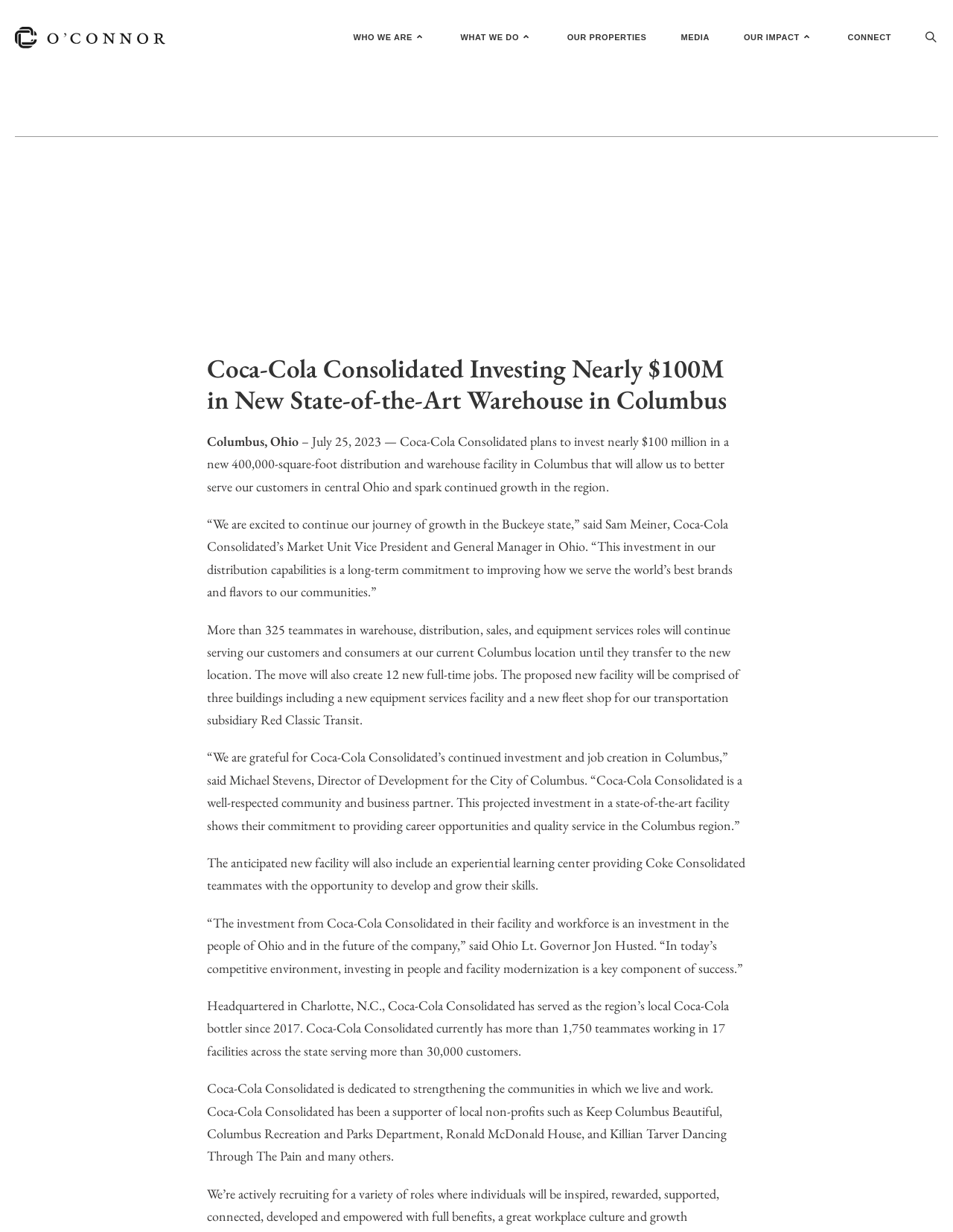How many teammates will continue serving customers at the current Columbus location?
Please give a well-detailed answer to the question.

The answer can be found in the StaticText element with the text 'More than 325 teammates in warehouse, distribution, sales, and equipment services roles will continue serving our customers and consumers at our current Columbus location until they transfer to the new location.' which states that more than 325 teammates will continue serving customers at the current location.